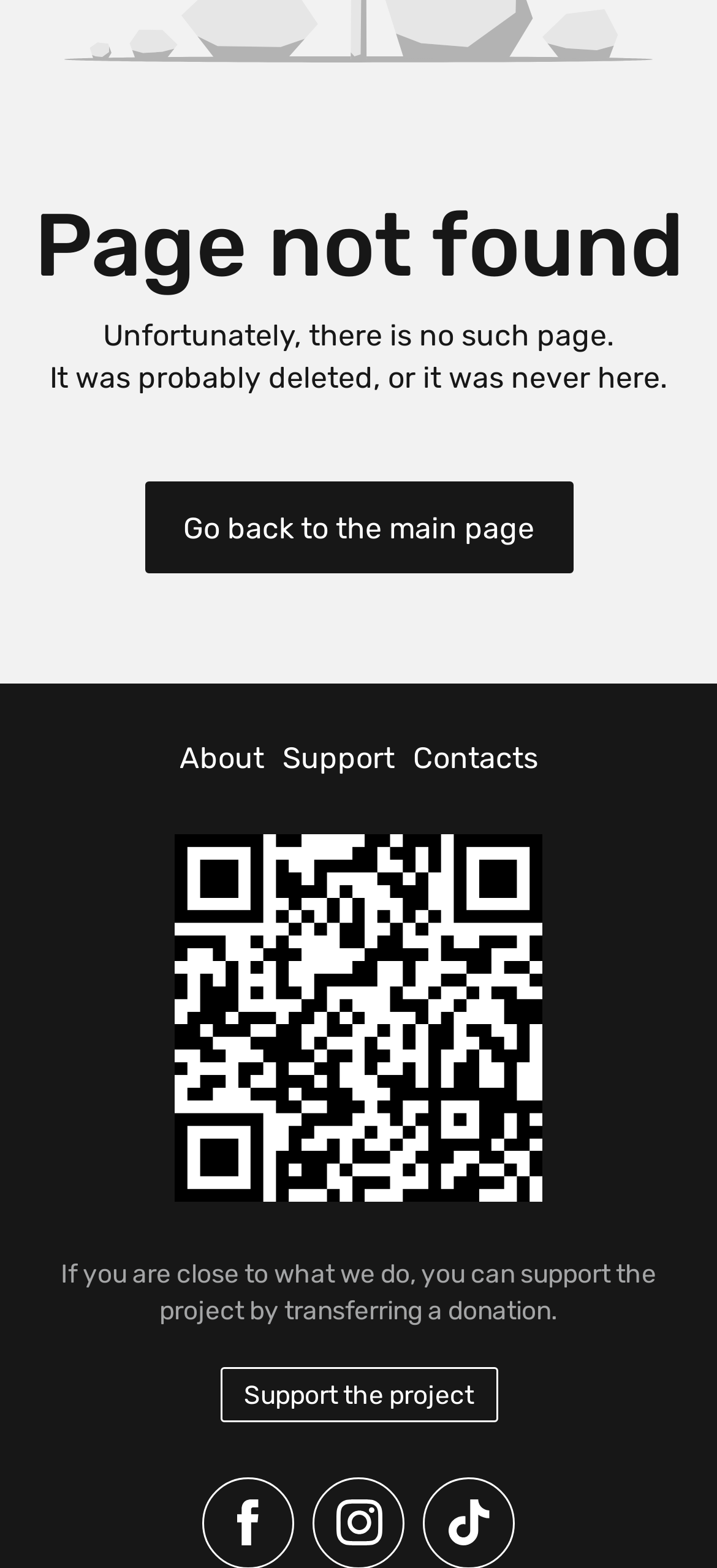Identify the bounding box for the given UI element using the description provided. Coordinates should be in the format (top-left x, top-left y, bottom-right x, bottom-right y) and must be between 0 and 1. Here is the description: Contacts

[0.576, 0.472, 0.75, 0.494]